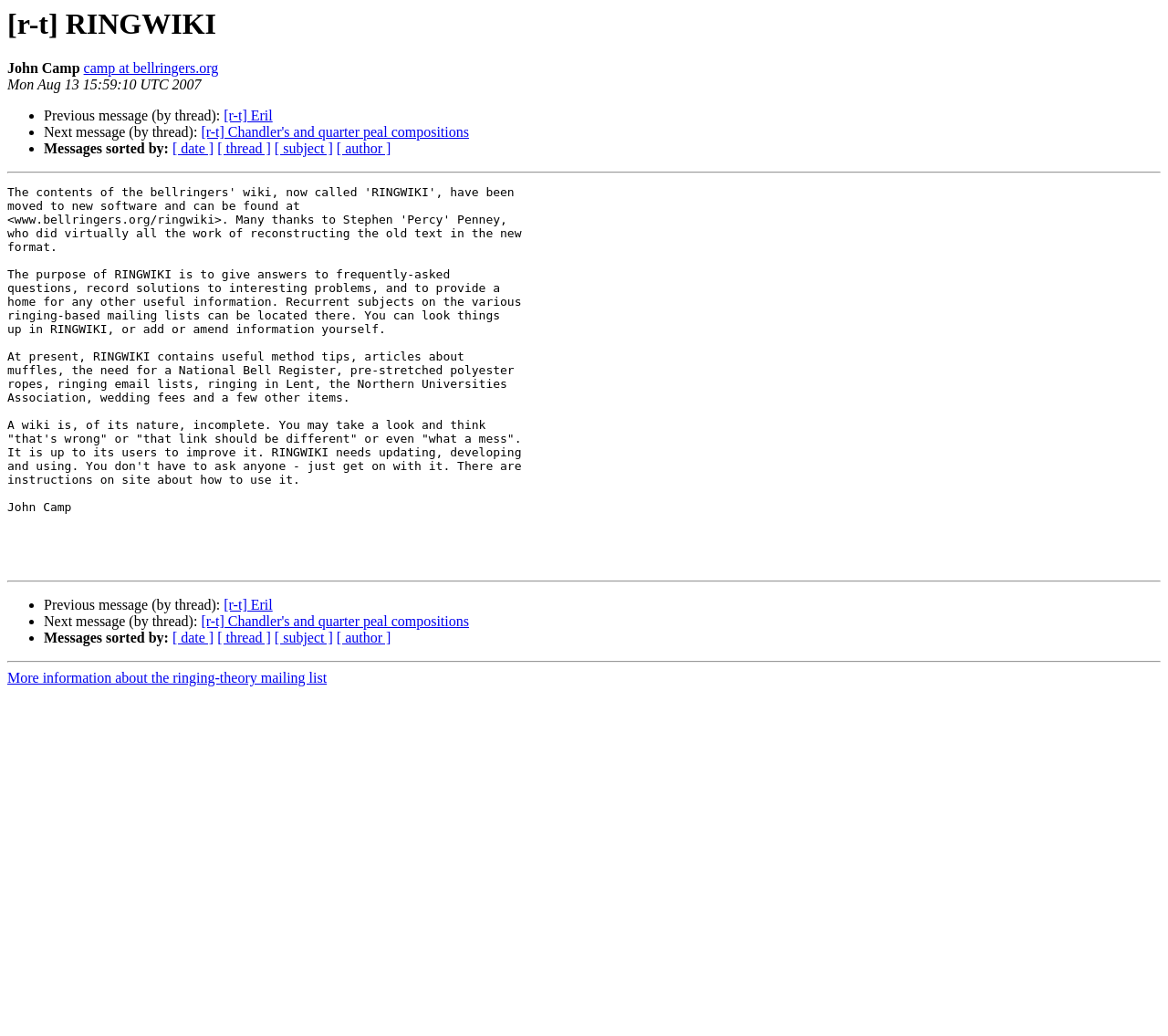How can users improve RINGWIKI?
Answer with a single word or phrase, using the screenshot for reference.

By updating, developing, and using it